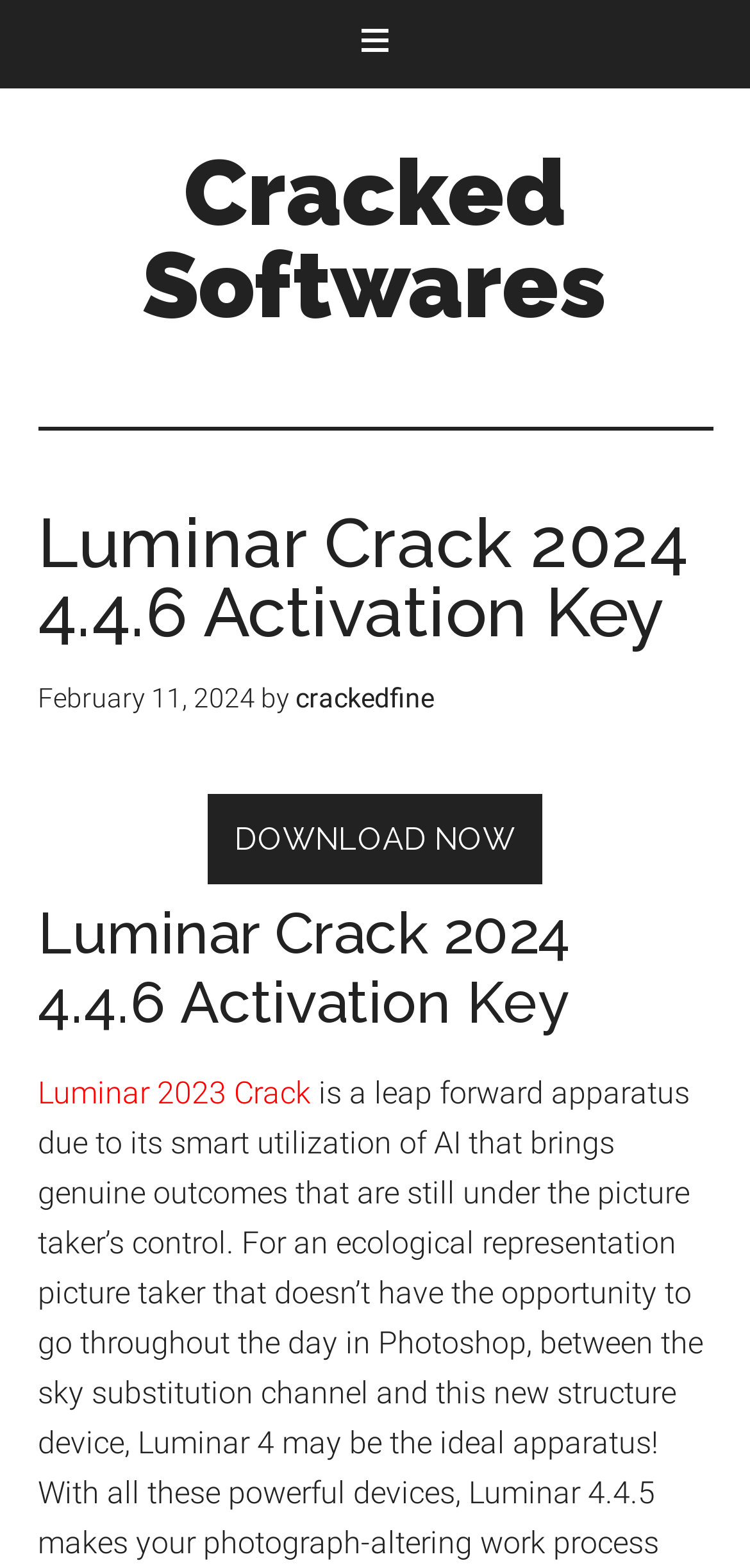Bounding box coordinates should be provided in the format (top-left x, top-left y, bottom-right x, bottom-right y) with all values between 0 and 1. Identify the bounding box for this UI element: Download Now

[0.277, 0.523, 0.723, 0.546]